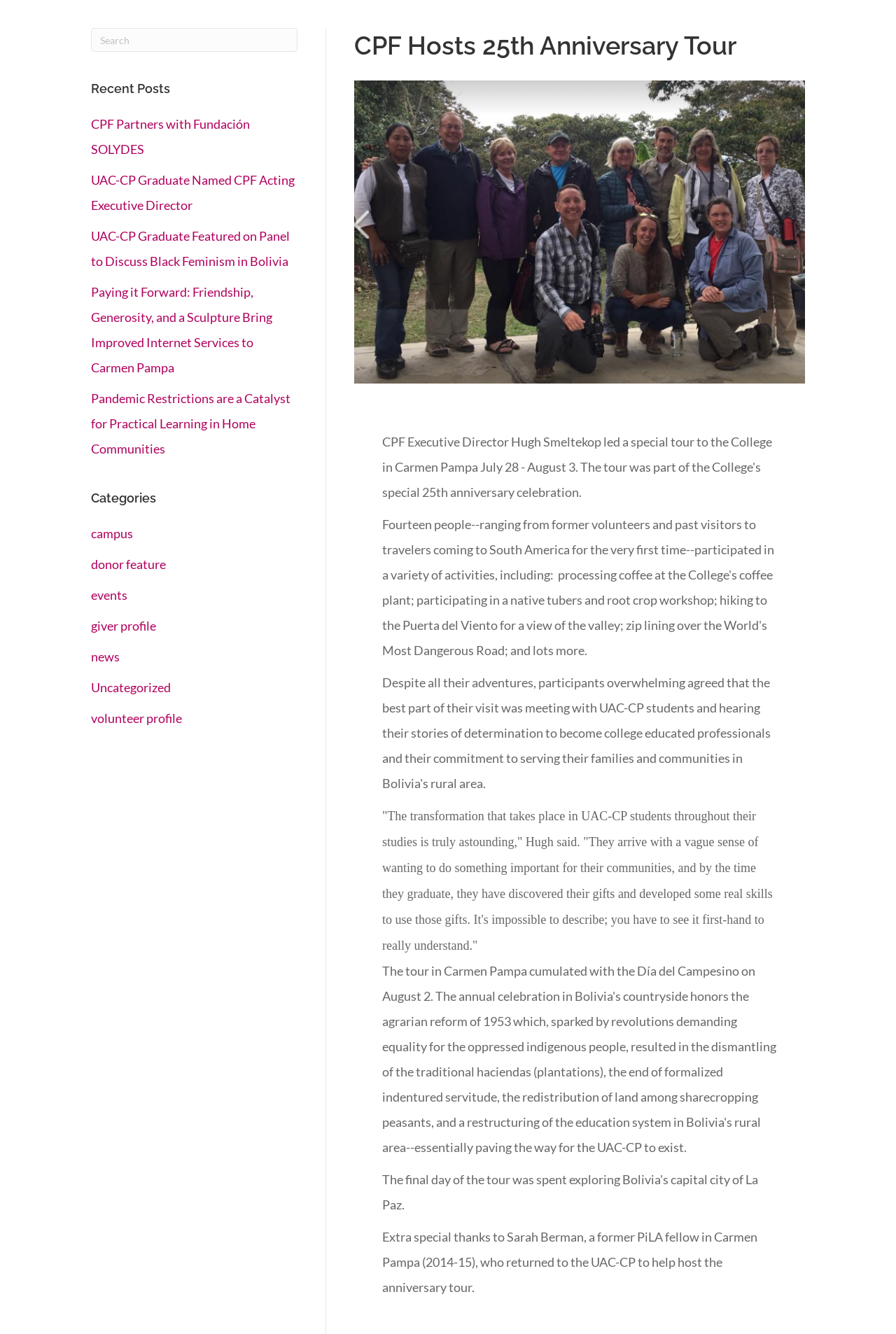Locate the bounding box coordinates of the area you need to click to fulfill this instruction: 'Search for something'. The coordinates must be in the form of four float numbers ranging from 0 to 1: [left, top, right, bottom].

[0.102, 0.021, 0.332, 0.039]